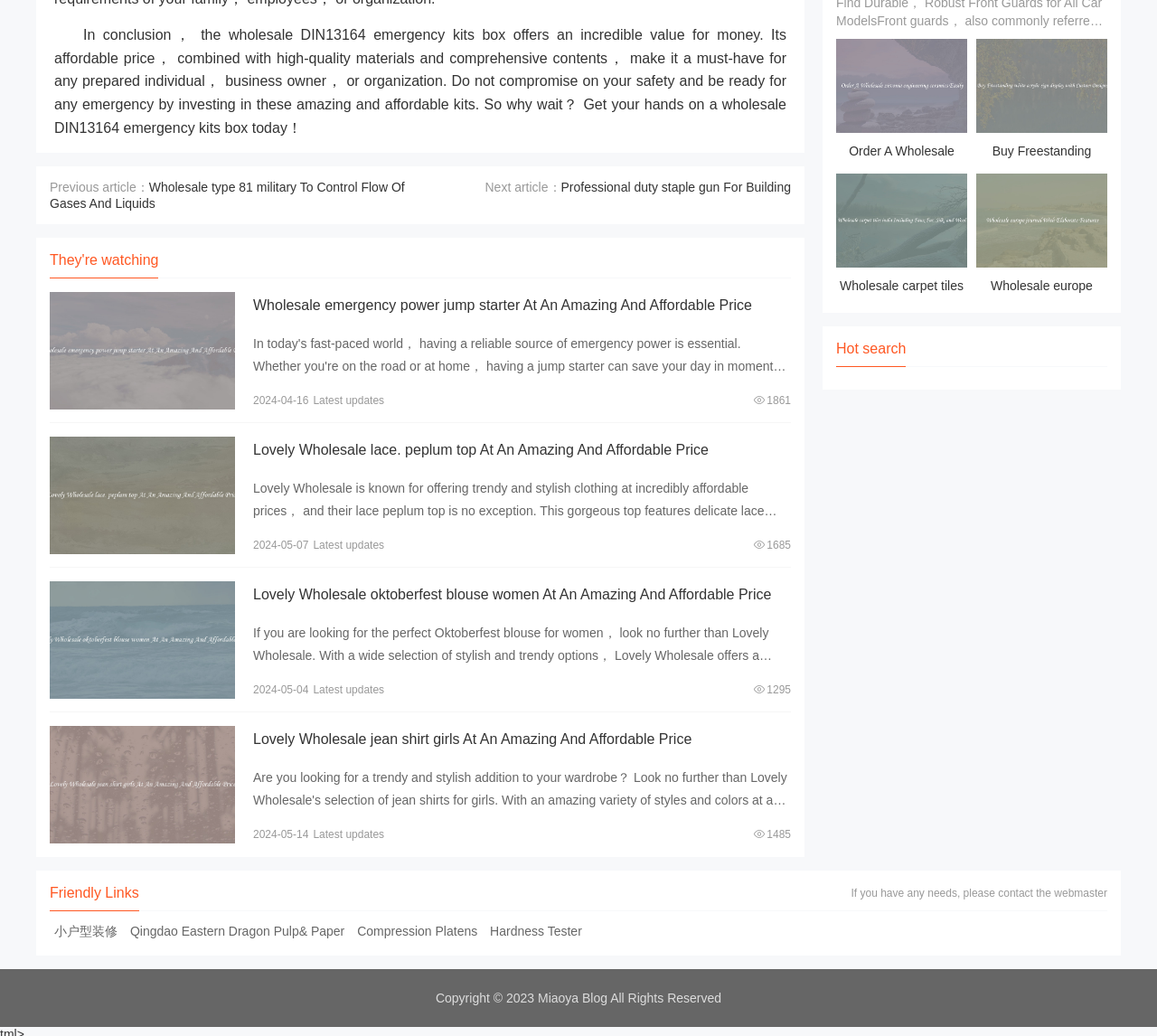Please identify the bounding box coordinates of the element that needs to be clicked to perform the following instruction: "Contact the webmaster".

[0.736, 0.856, 0.957, 0.868]